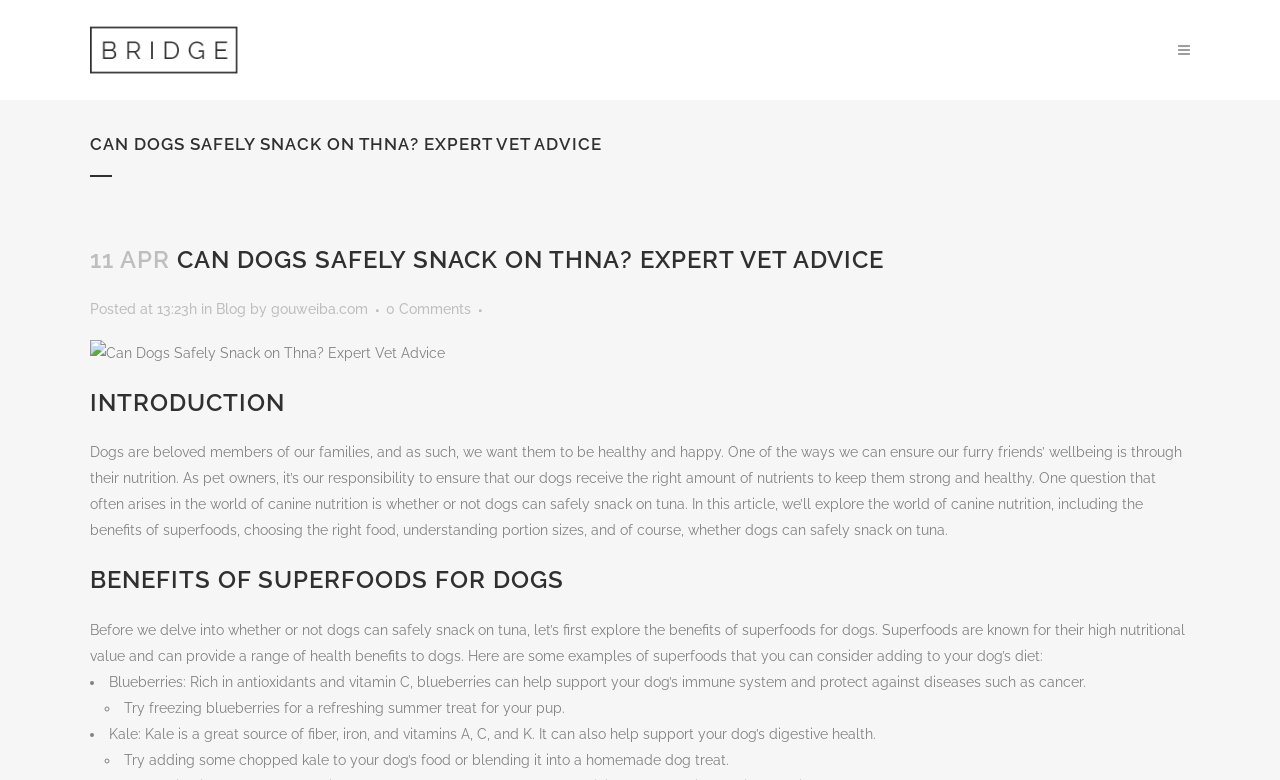Find the bounding box of the element with the following description: "0 Comments". The coordinates must be four float numbers between 0 and 1, formatted as [left, top, right, bottom].

[0.302, 0.386, 0.368, 0.407]